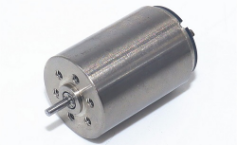What is the purpose of the shaft?
Look at the image and answer the question with a single word or phrase.

Connecting to applications